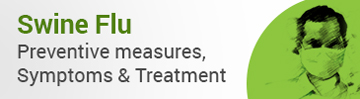Analyze the image and answer the question with as much detail as possible: 
Why is this resource important?

The caption states that this resource serves as a valuable guide for individuals seeking to understand how to protect themselves and others from the virus, making it a crucial addition to health-related information on the website, which suggests that the resource is important for protecting from the virus.